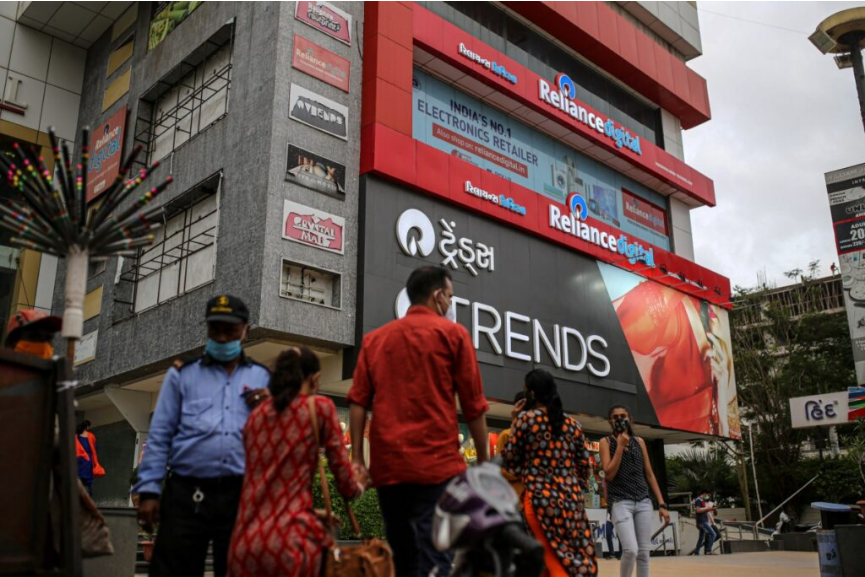What safety measure is reflected in the image?
Using the image as a reference, answer with just one word or a short phrase.

Wearing masks